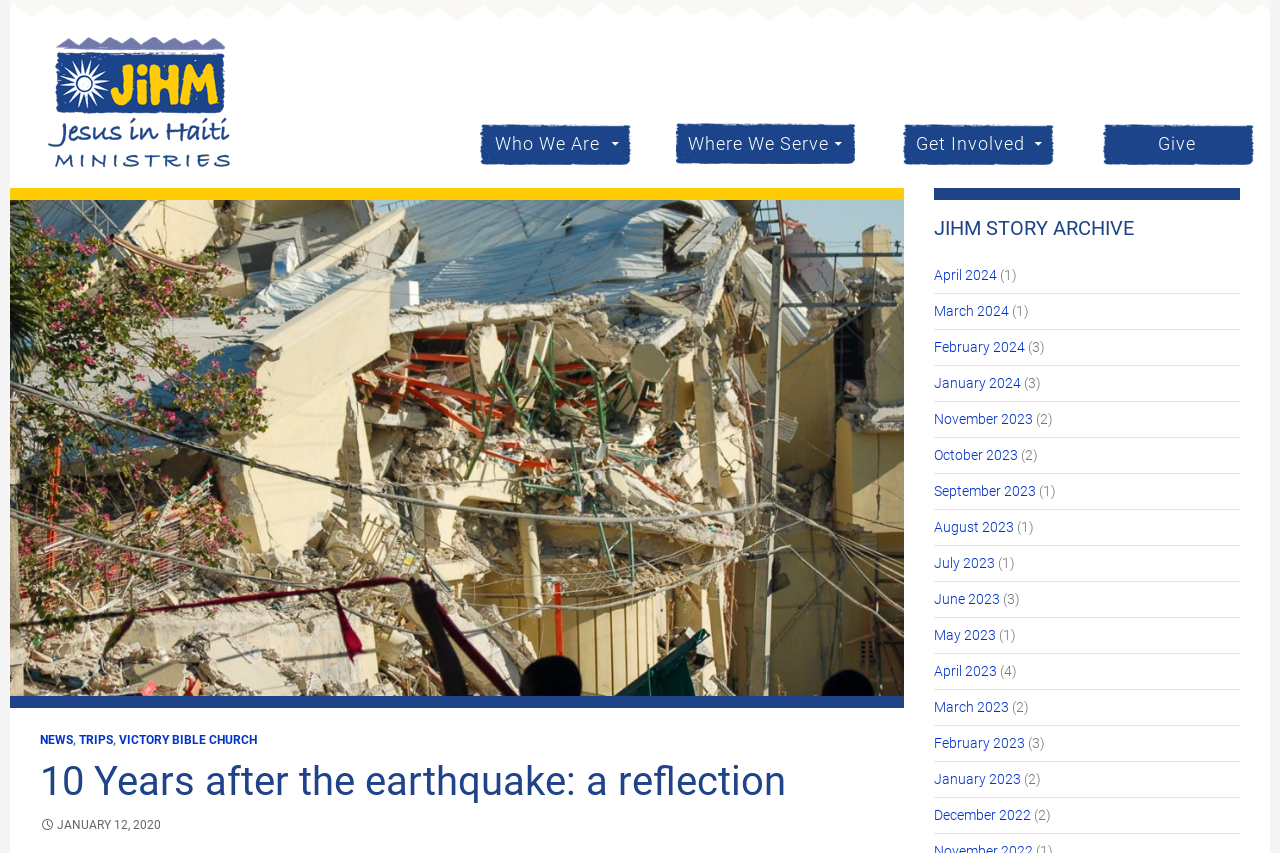Please identify the bounding box coordinates of the element's region that needs to be clicked to fulfill the following instruction: "Learn about JIHM story archive". The bounding box coordinates should consist of four float numbers between 0 and 1, i.e., [left, top, right, bottom].

[0.73, 0.22, 0.969, 0.281]